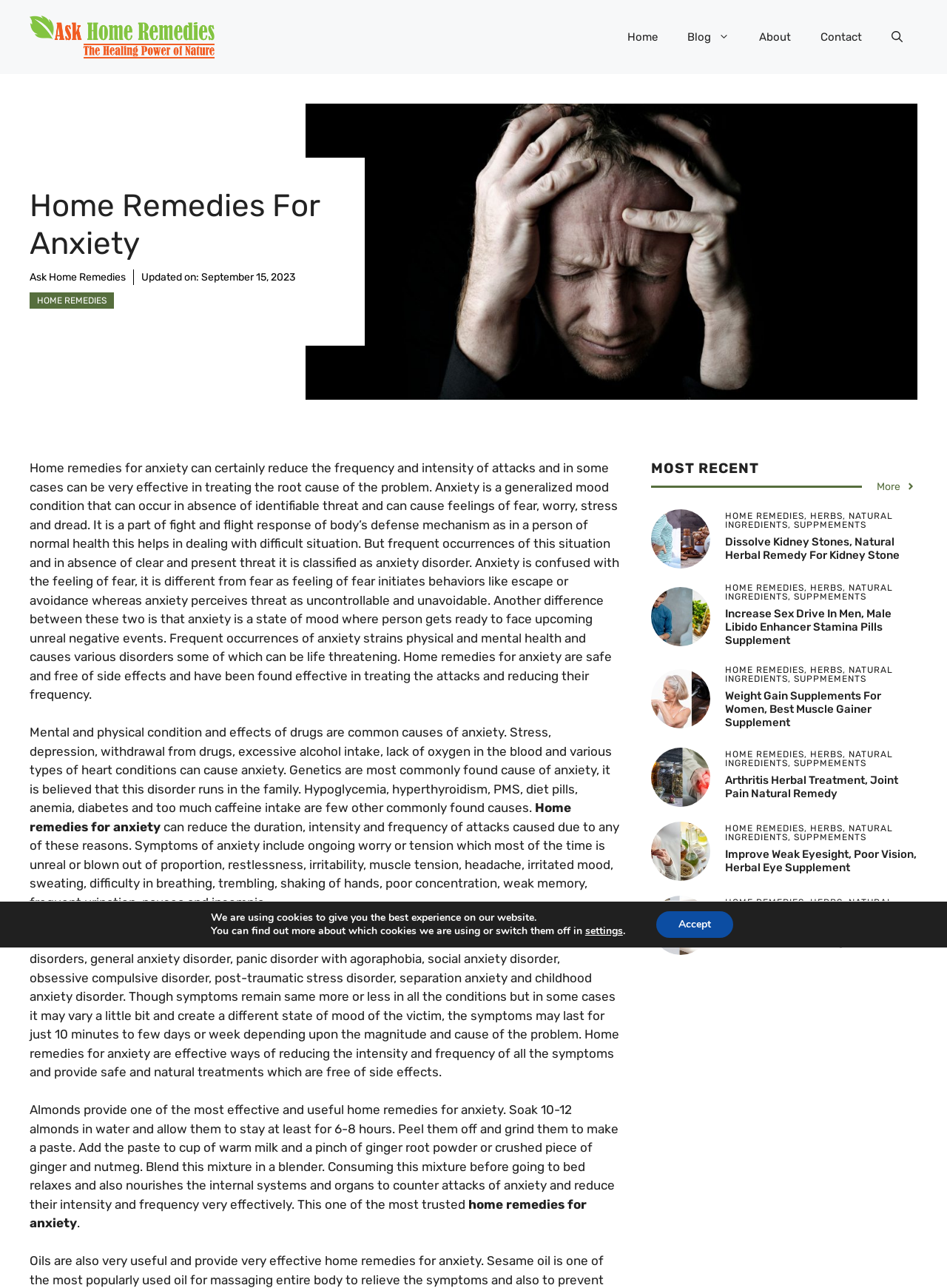Respond concisely with one word or phrase to the following query:
What is the purpose of the 'Open search' button?

To open search functionality